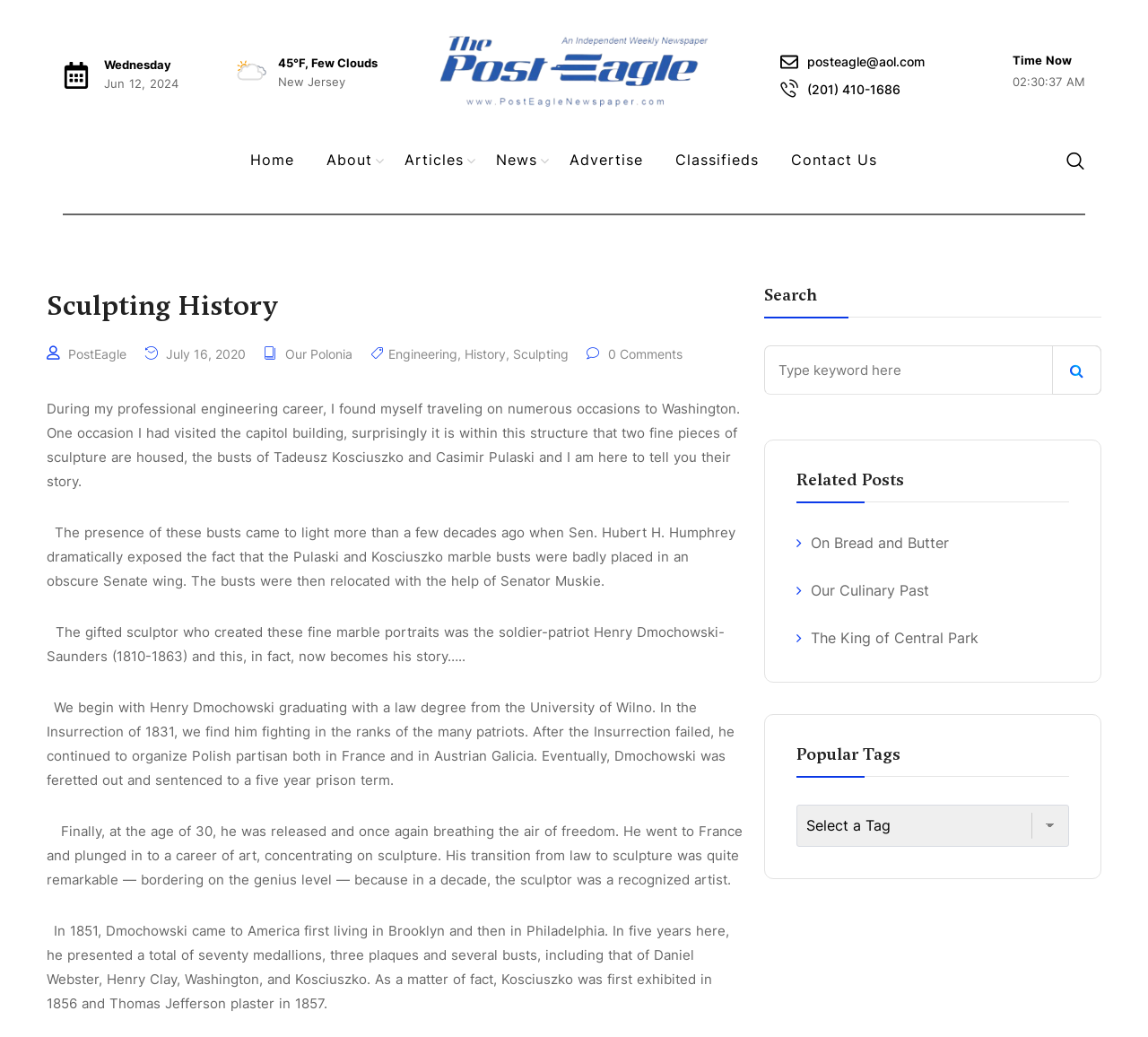Locate the bounding box coordinates of the area where you should click to accomplish the instruction: "Click the 'Home' link".

[0.204, 0.12, 0.27, 0.189]